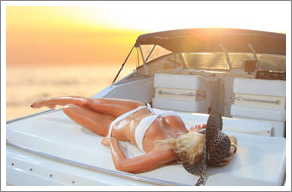Respond to the question below with a single word or phrase:
What is the color of the person's hat?

Wide-brimmed